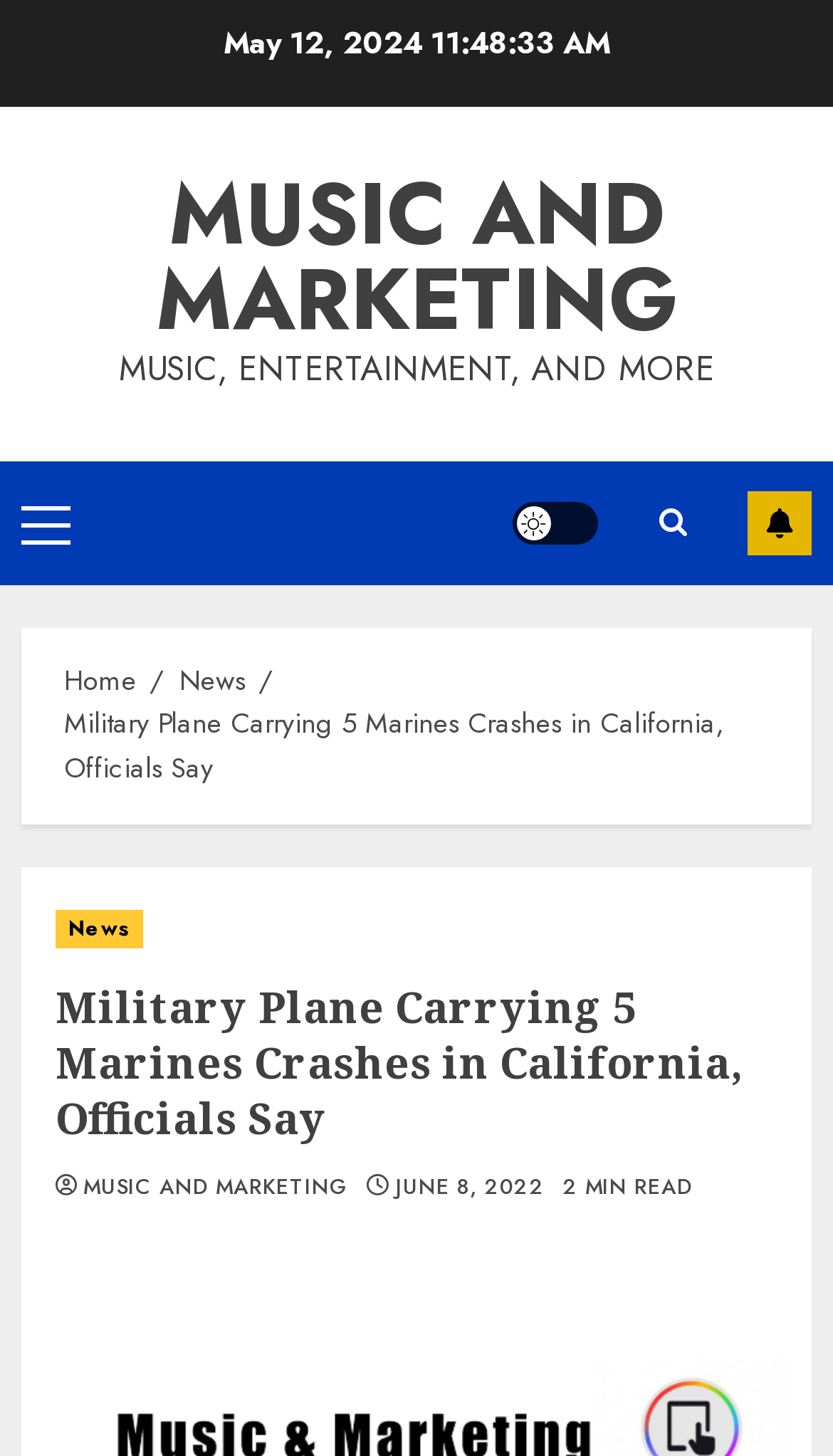Please find the top heading of the webpage and generate its text.

Military Plane Carrying 5 Marines Crashes in California, Officials Say